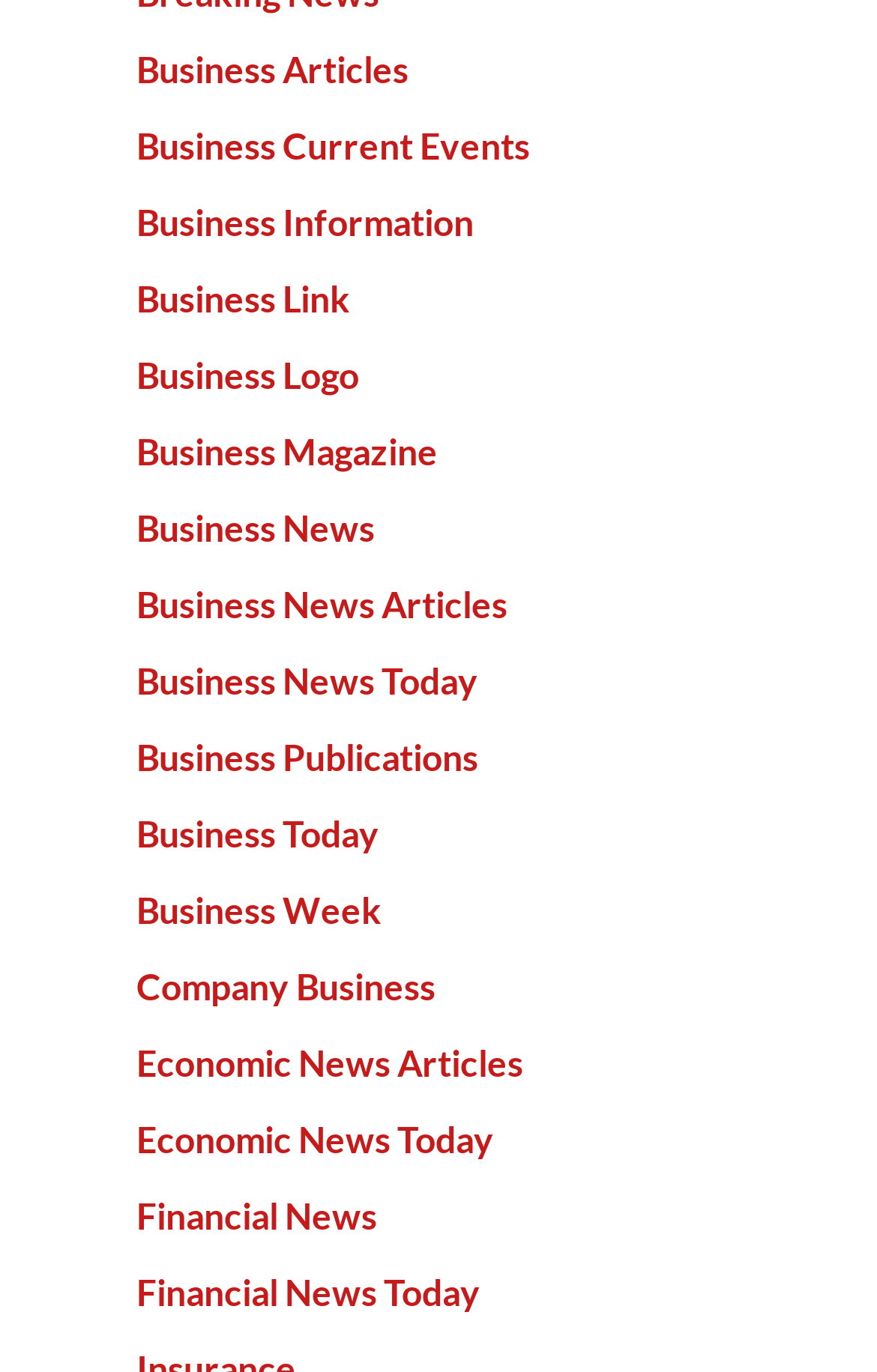Please specify the bounding box coordinates of the clickable region necessary for completing the following instruction: "Explore business magazine". The coordinates must consist of four float numbers between 0 and 1, i.e., [left, top, right, bottom].

[0.155, 0.313, 0.499, 0.344]